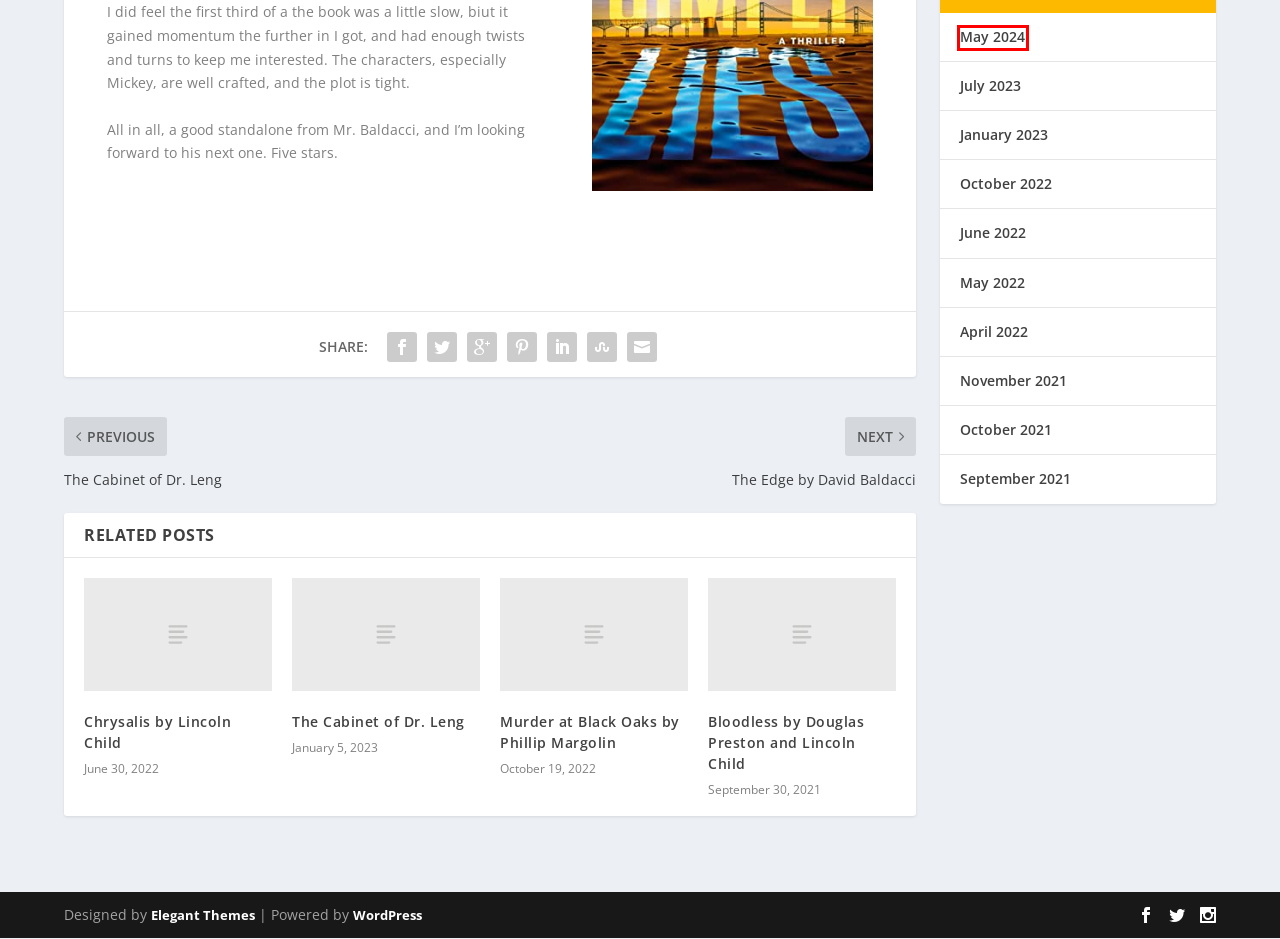Evaluate the webpage screenshot and identify the element within the red bounding box. Select the webpage description that best fits the new webpage after clicking the highlighted element. Here are the candidates:
A. Chrysalis by Lincoln Child | The Fiction Review
B. Murder at Black Oaks by Phillip Margolin | The Fiction Review
C. The Edge by David Baldacci | The Fiction Review
D. Lost in Time by A.J. Riddle | The Fiction Review
E. The Fiction Review | An author reviewing other authors
F. Blog Tool, Publishing Platform, and CMS – WordPress.org
G. Archives | The Fiction Review
H. Bloodless by Douglas Preston and Lincoln Child | The Fiction Review

G